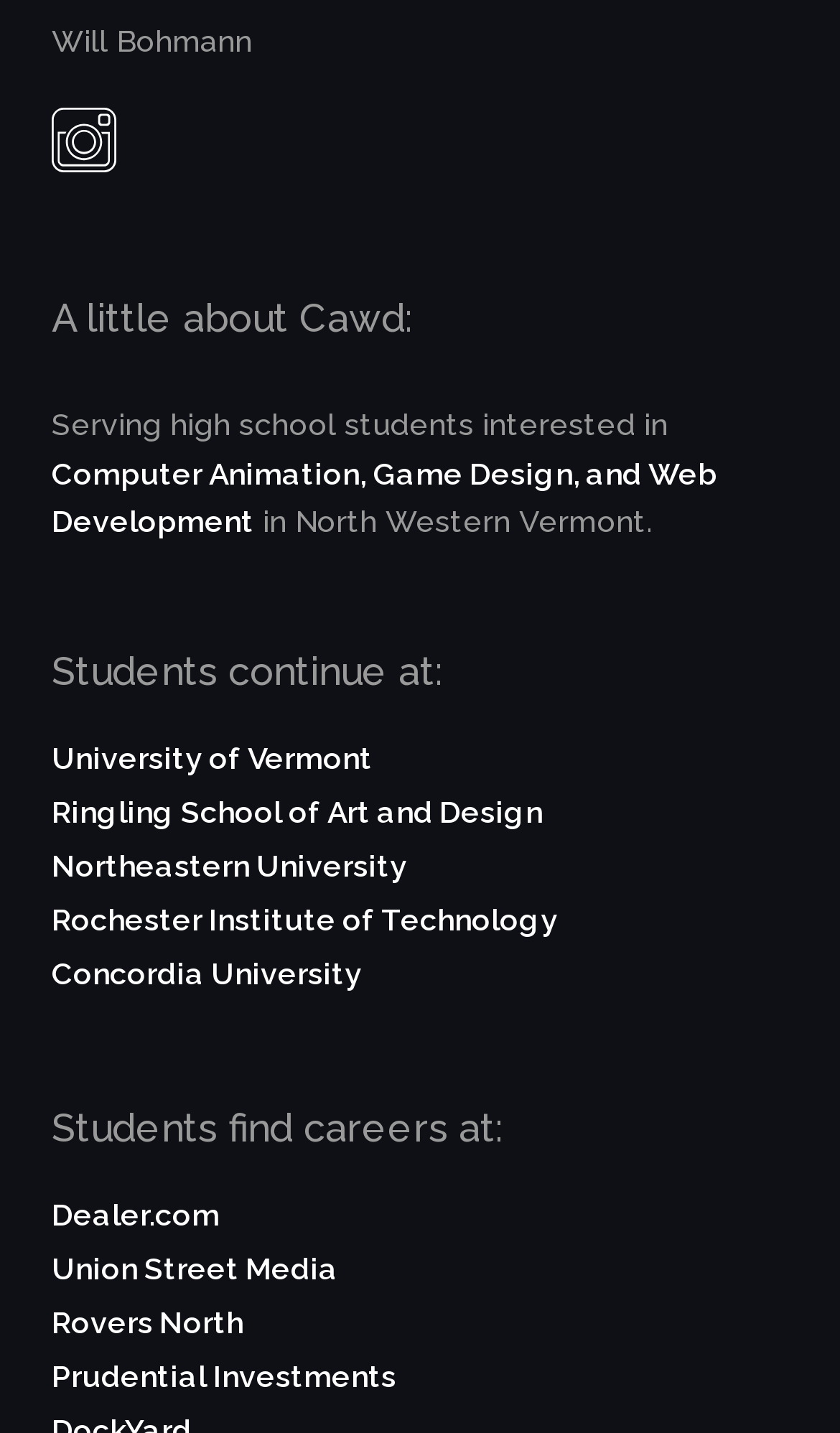Can you identify the bounding box coordinates of the clickable region needed to carry out this instruction: 'View Will Bohmann's Instagram'? The coordinates should be four float numbers within the range of 0 to 1, stated as [left, top, right, bottom].

[0.062, 0.076, 0.138, 0.136]